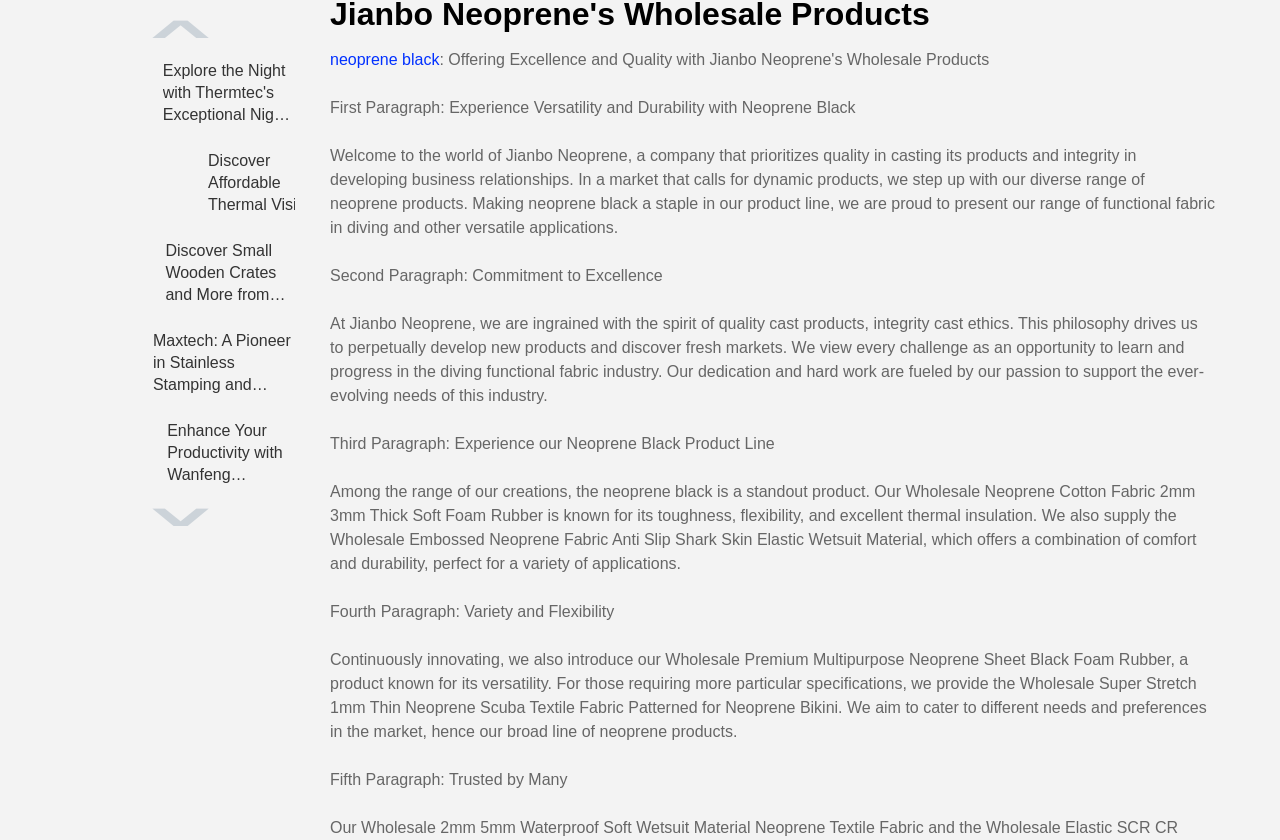Predict the bounding box coordinates for the UI element described as: "neoprene black". The coordinates should be four float numbers between 0 and 1, presented as [left, top, right, bottom].

[0.258, 0.06, 0.343, 0.08]